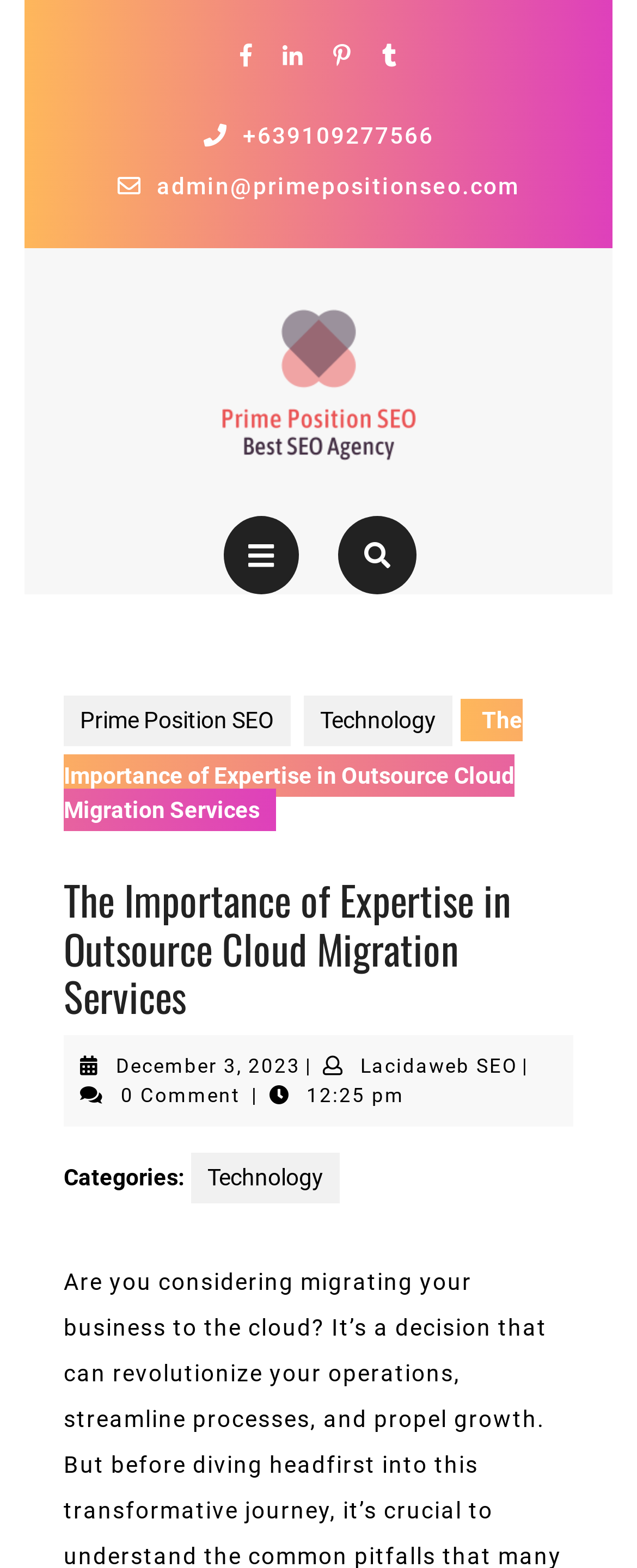Using the image as a reference, answer the following question in as much detail as possible:
What is the company name?

I found the company name by looking at the top-left corner of the webpage, where the logo is located. The image description and the link text both say 'Prime Position SEO', which suggests that it is the company name.